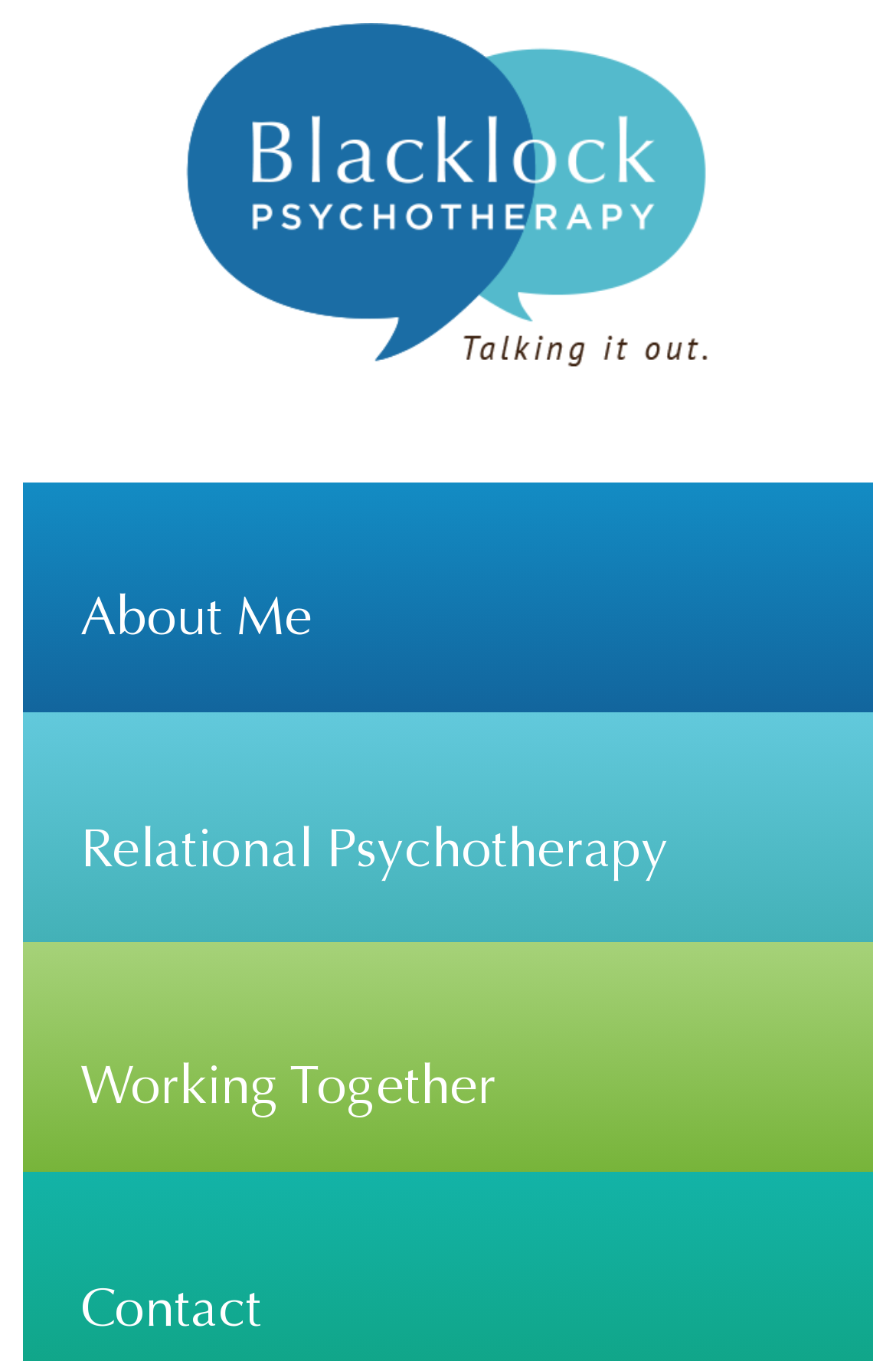Determine the bounding box coordinates for the UI element with the following description: "Relational Psychotherapy". The coordinates should be four float numbers between 0 and 1, represented as [left, top, right, bottom].

[0.026, 0.523, 0.974, 0.691]